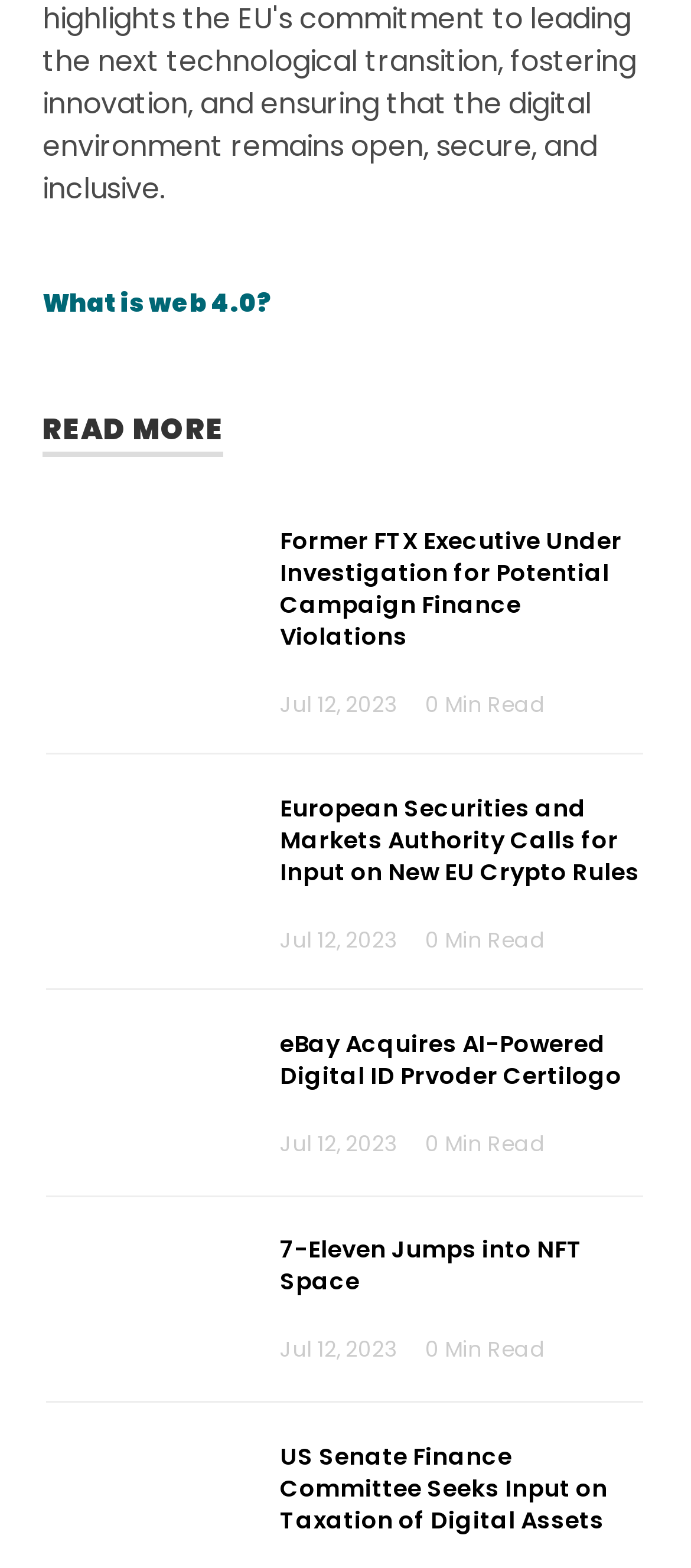What is the date of the latest news article?
Using the image as a reference, answer the question in detail.

I looked at the dates associated with each news article and found that all of them have the same date, 'Jul 12, 2023', which suggests that they were all published on the same day.